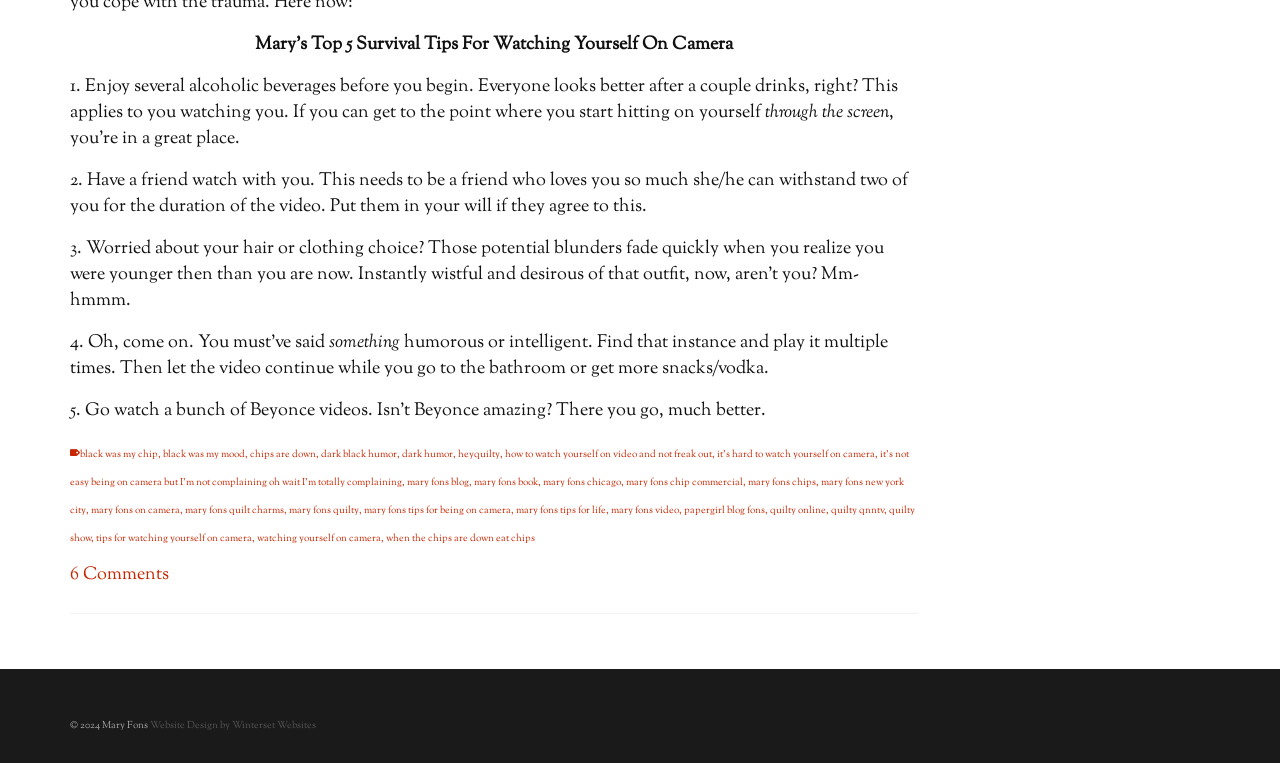Please locate the bounding box coordinates of the element that needs to be clicked to achieve the following instruction: "Visit the website designed by Winterset Websites". The coordinates should be four float numbers between 0 and 1, i.e., [left, top, right, bottom].

[0.117, 0.941, 0.247, 0.96]